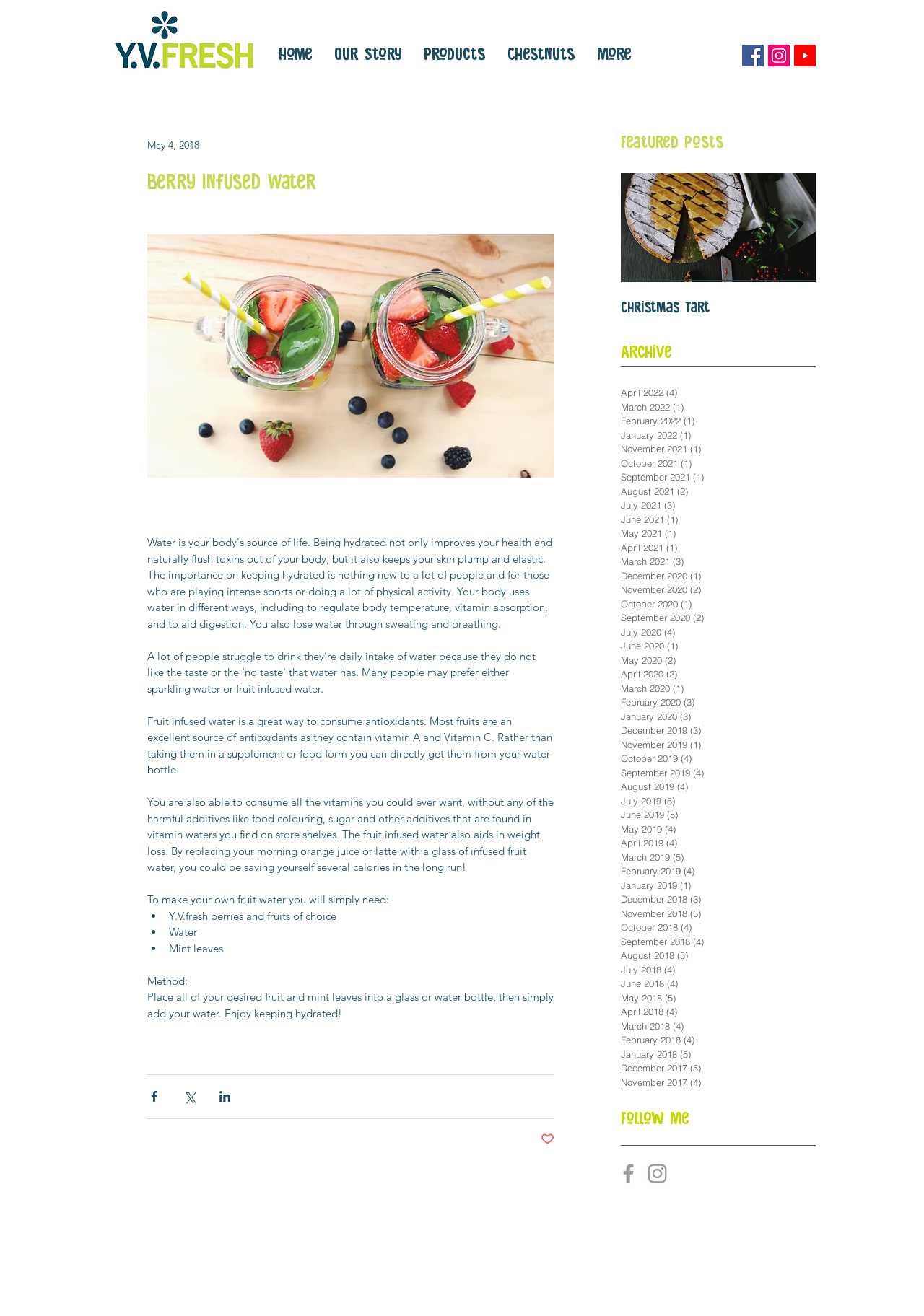Please find and generate the text of the main heading on the webpage.

Berry Infused Water